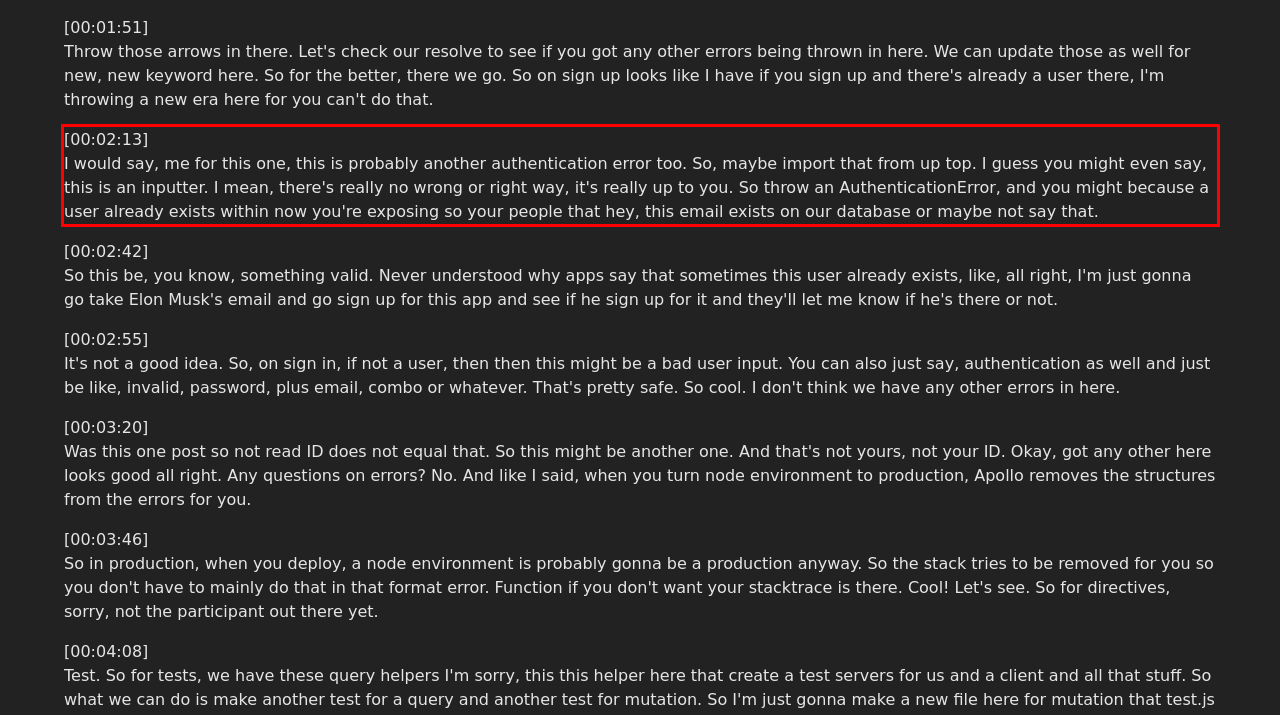Within the screenshot of the webpage, there is a red rectangle. Please recognize and generate the text content inside this red bounding box.

[00:02:13] I would say, me for this one, this is probably another authentication error too. So, maybe import that from up top. I guess you might even say, this is an inputter. I mean, there's really no wrong or right way, it's really up to you. So throw an AuthenticationError, and you might because a user already exists within now you're exposing so your people that hey, this email exists on our database or maybe not say that.